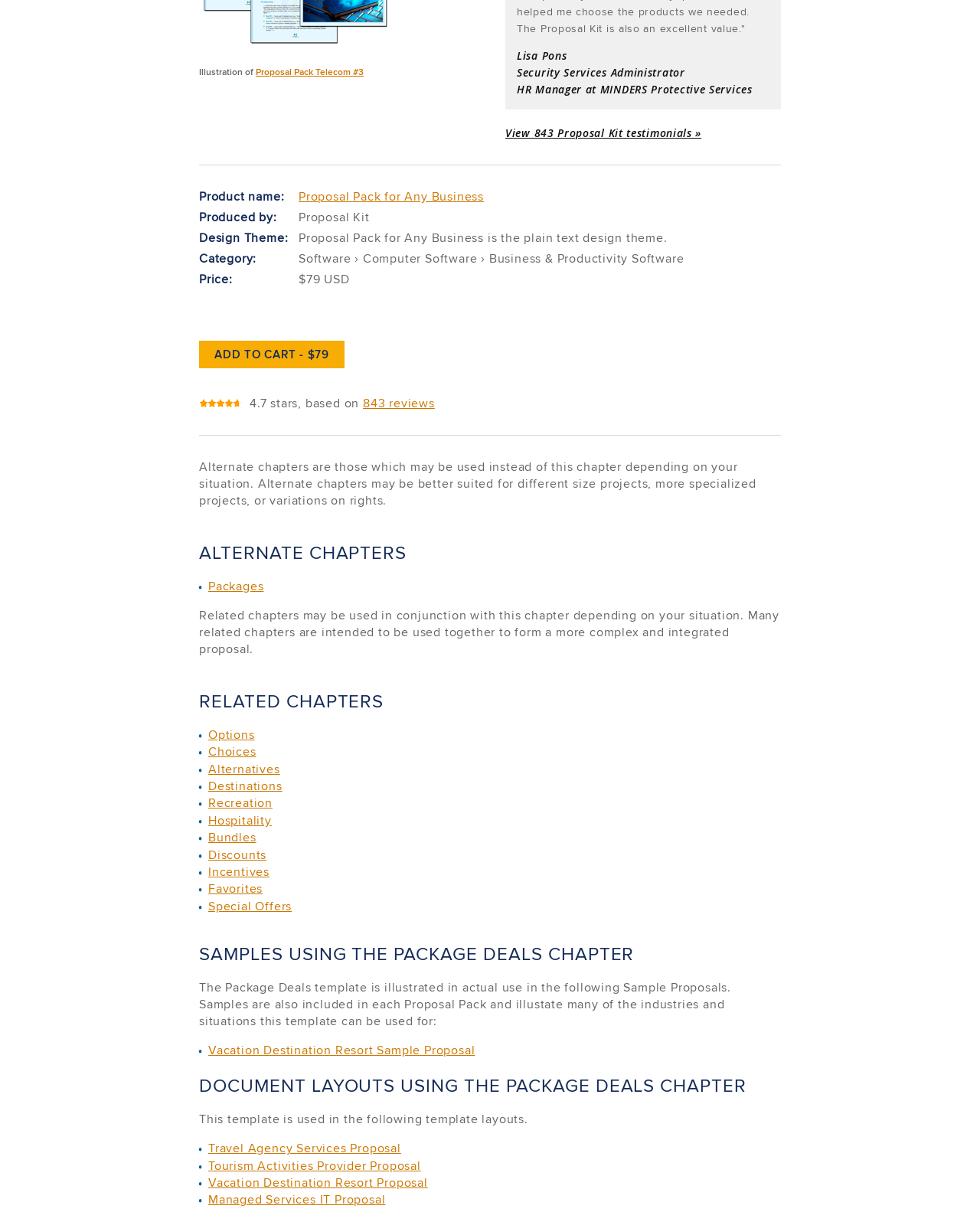Identify the bounding box coordinates of the clickable section necessary to follow the following instruction: "Read reviews". The coordinates should be presented as four float numbers from 0 to 1, i.e., [left, top, right, bottom].

[0.37, 0.322, 0.444, 0.336]